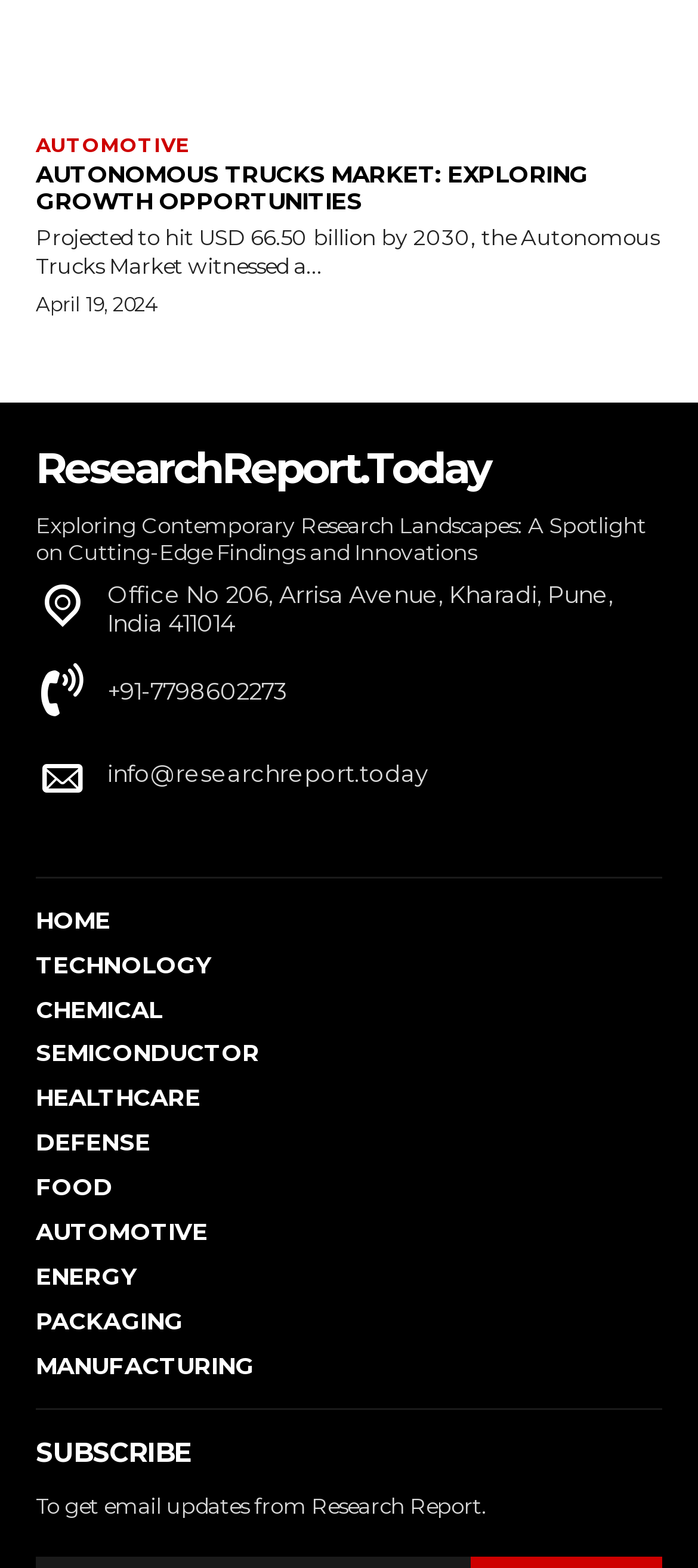Identify the bounding box for the described UI element: "ResearchReport.Today".

[0.051, 0.281, 0.949, 0.317]